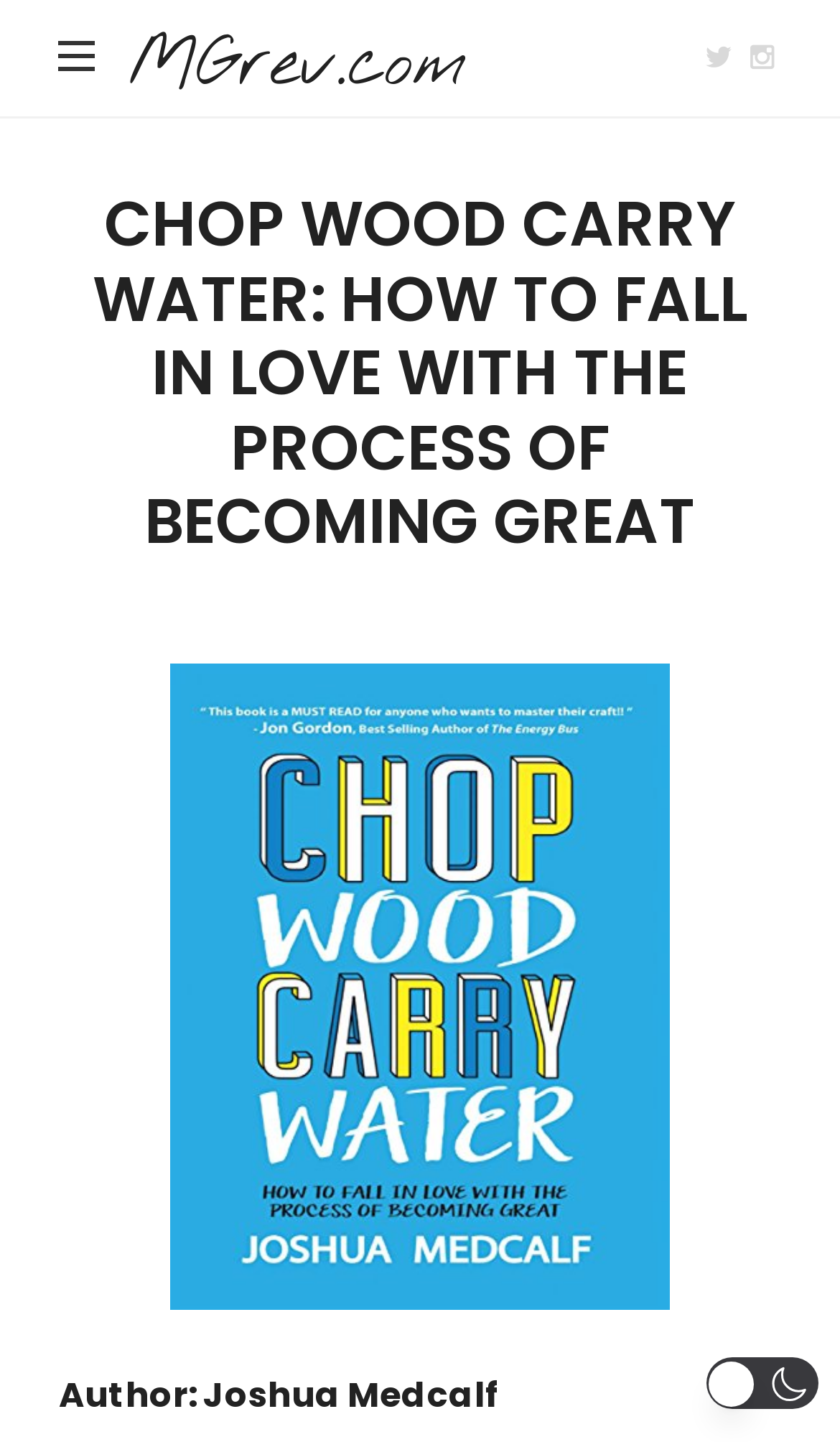How many images are present on the page?
Please provide a detailed and comprehensive answer to the question.

I found the images by looking at the image elements located throughout the page, which include the book cover image, and two small images at the bottom of the page.